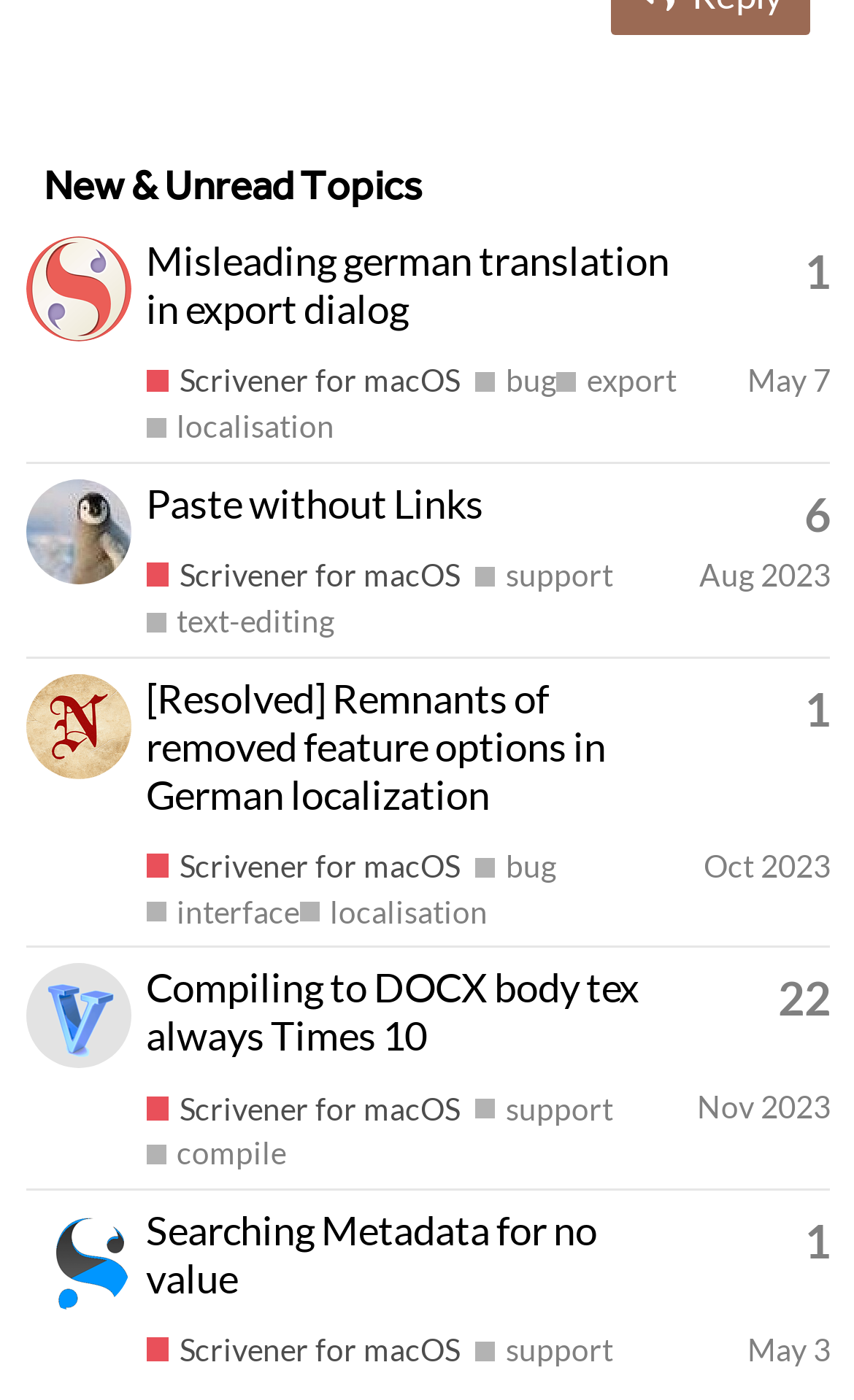Respond to the question below with a concise word or phrase:
What is the username of the person who started the fourth topic?

Vincent_Vincent